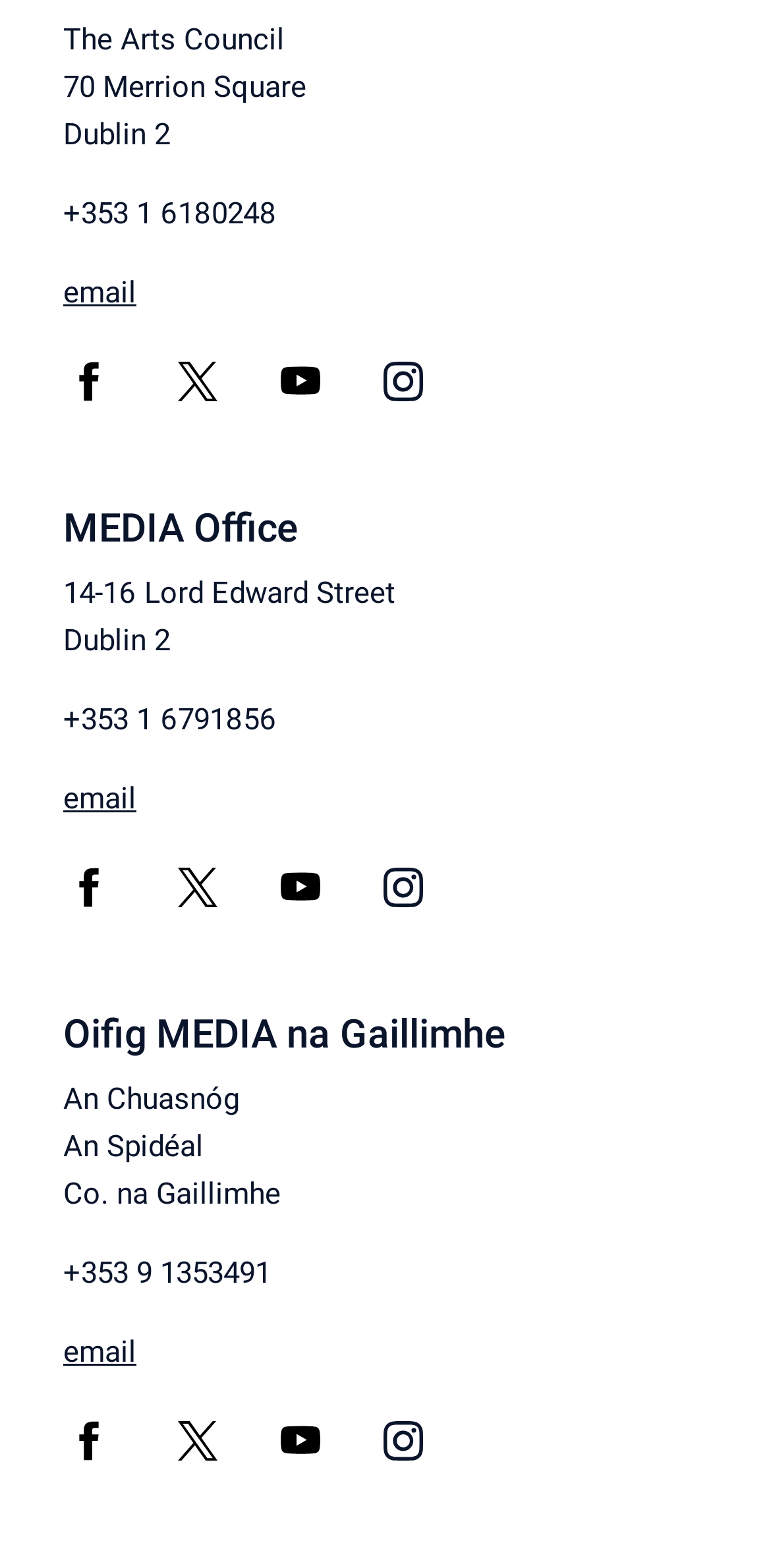What is the phone number of the MEDIA Office?
Using the image, provide a detailed and thorough answer to the question.

I found the phone number of the MEDIA Office by looking at the link with the text '+353 1 6791856' under the 'MEDIA Office' heading.